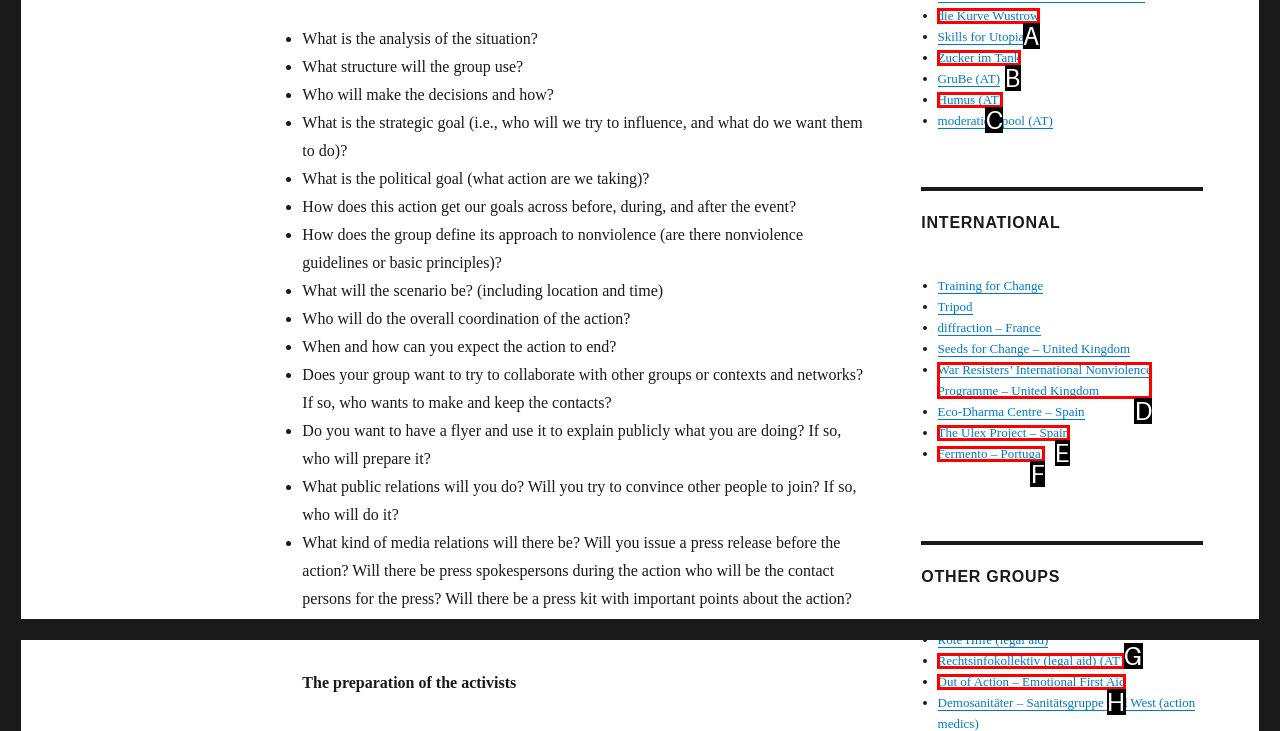Pinpoint the HTML element that fits the description: The Ulex Project – Spain
Answer by providing the letter of the correct option.

E